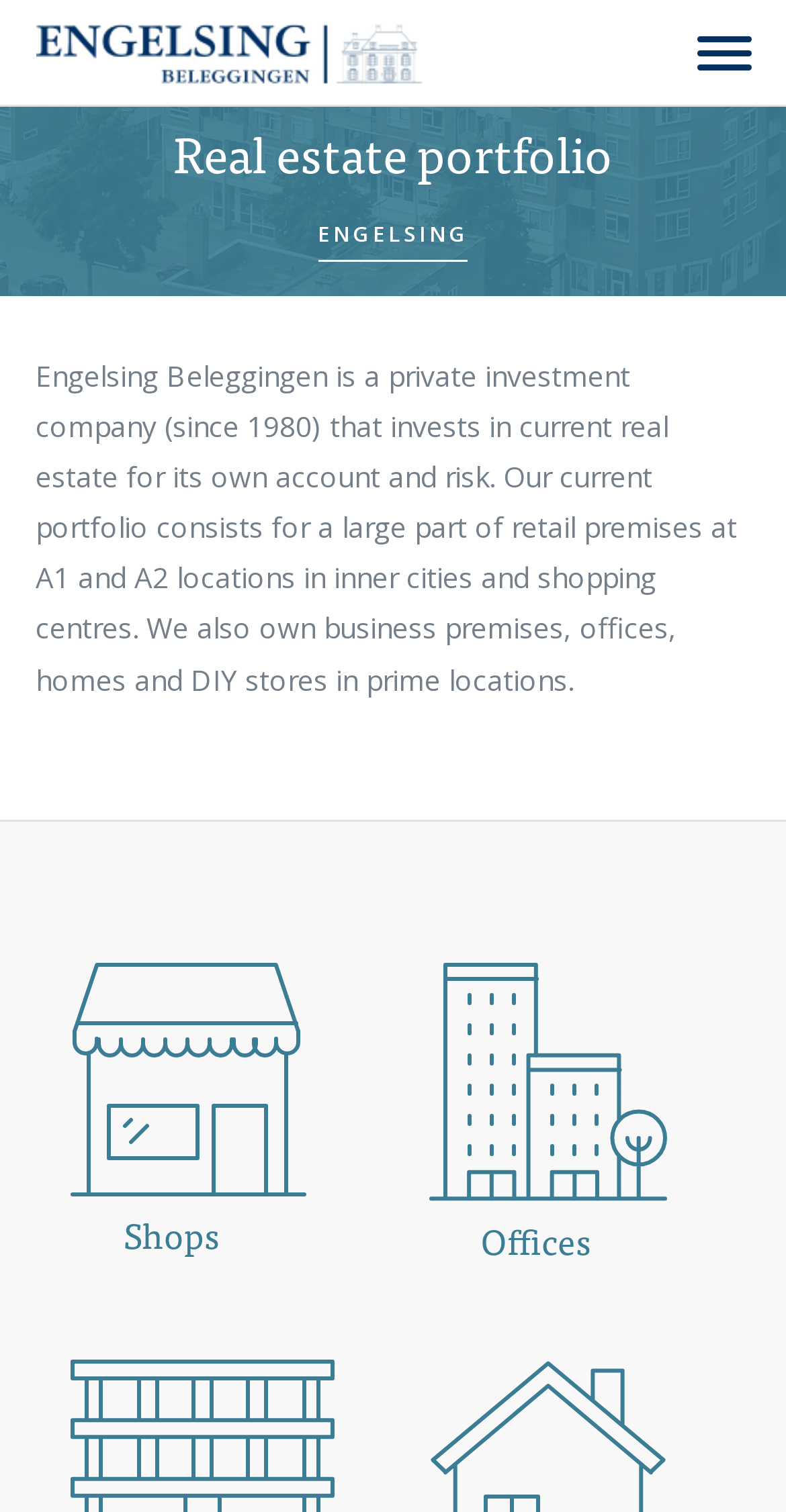Please specify the bounding box coordinates in the format (top-left x, top-left y, bottom-right x, bottom-right y), with values ranging from 0 to 1. Identify the bounding box for the UI component described as follows: Menu

[0.865, 0.003, 0.978, 0.062]